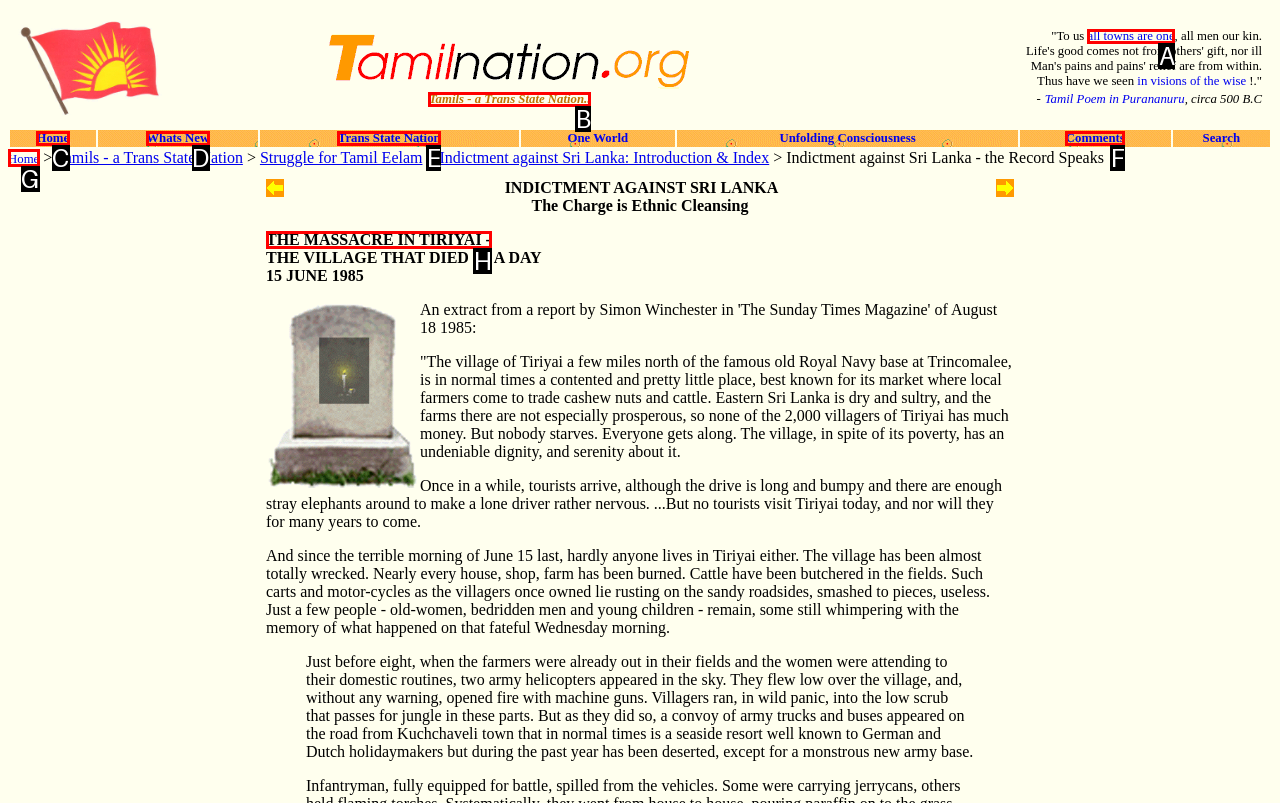Indicate the letter of the UI element that should be clicked to accomplish the task: Learn about the massacre in Tiriyai. Answer with the letter only.

H